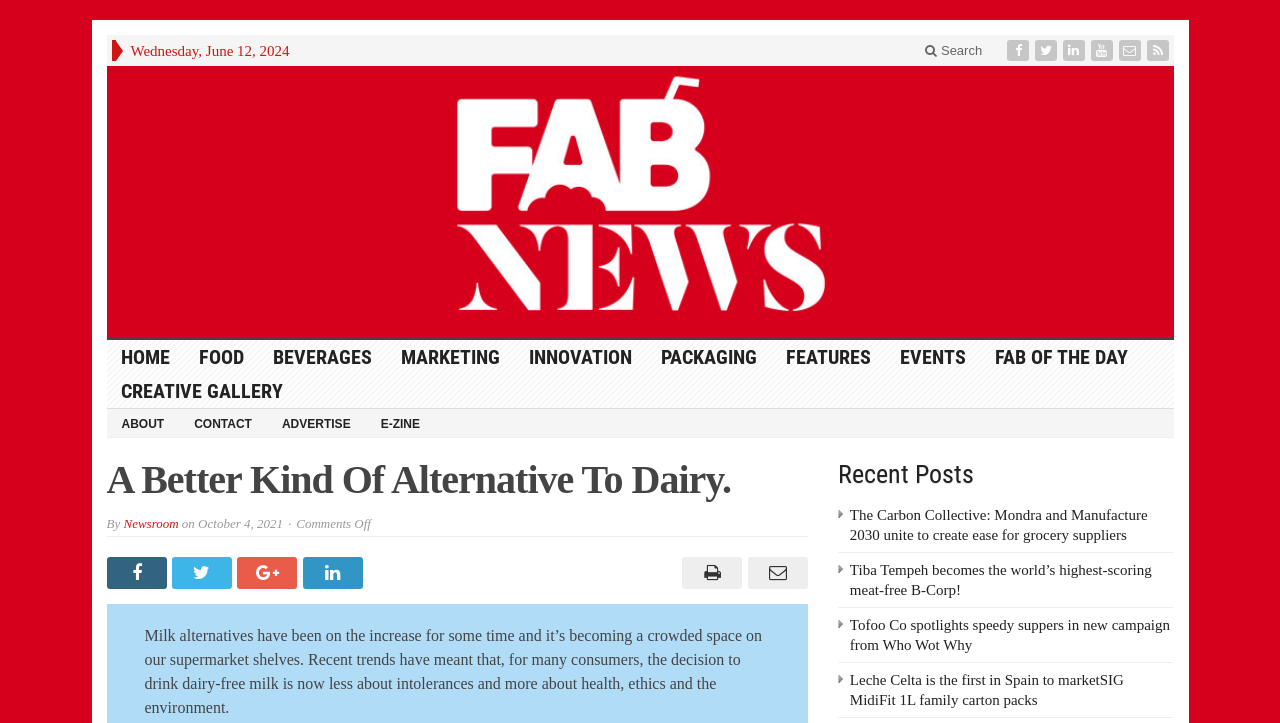How many social media links are there at the top right corner?
Please provide a full and detailed response to the question.

I counted the number of link elements at the top right corner of the page, and I found 6 links with icons '', '', '', '', '', and ''.